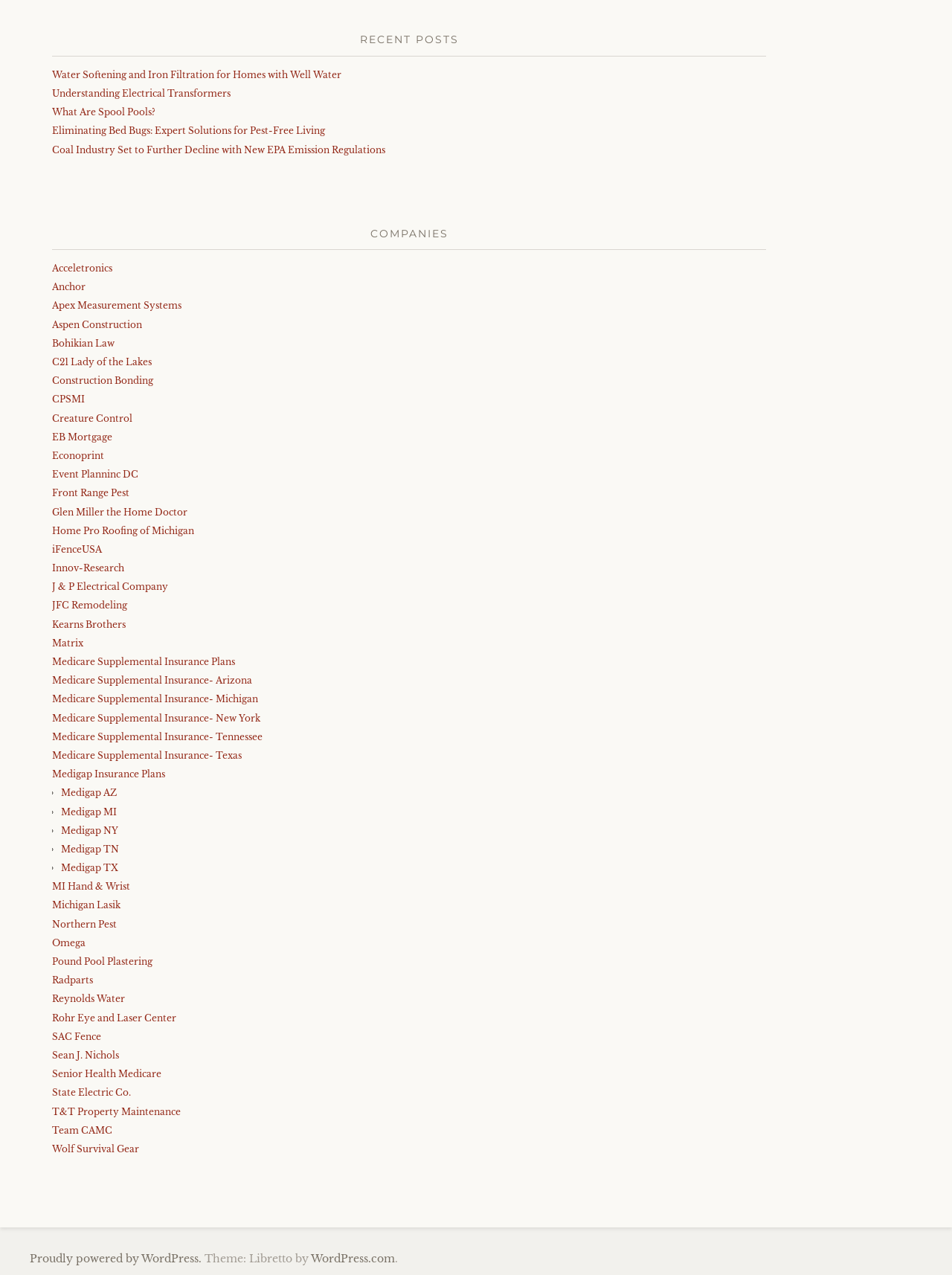Respond to the question below with a single word or phrase:
How many companies are listed under 'COMPANIES'?

27